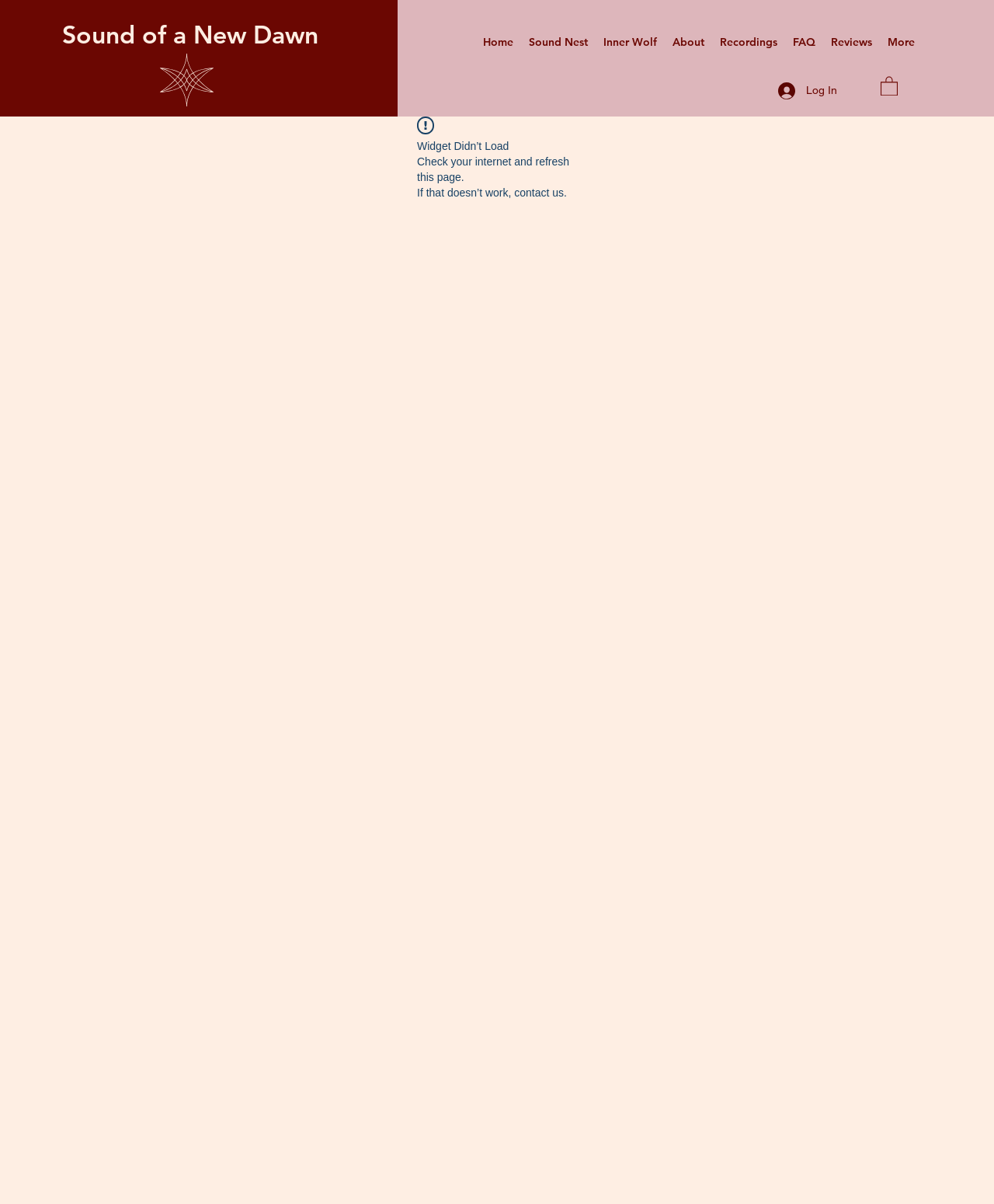Show me the bounding box coordinates of the clickable region to achieve the task as per the instruction: "go to the Home page".

[0.478, 0.025, 0.524, 0.045]